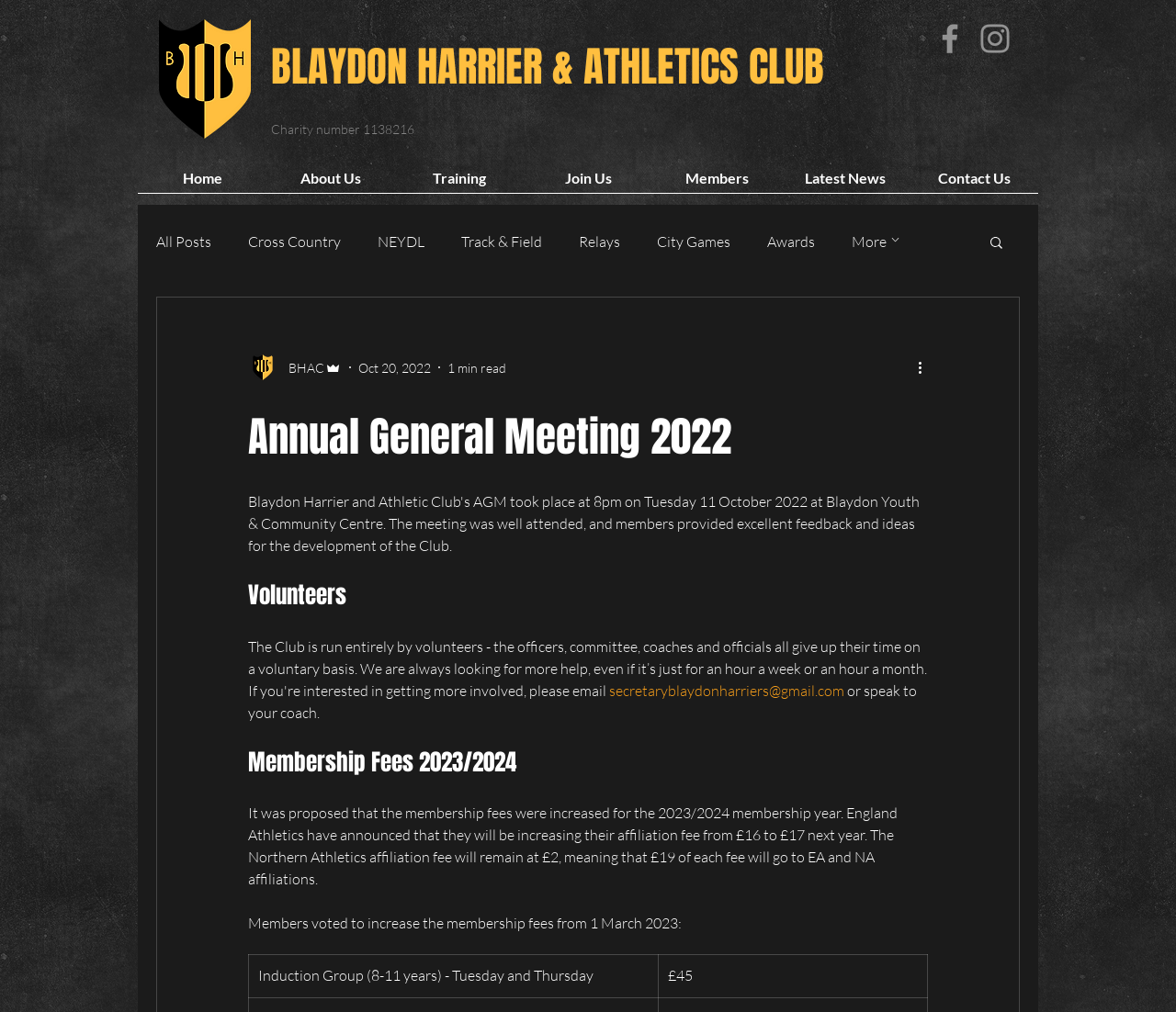Please find and report the bounding box coordinates of the element to click in order to perform the following action: "Read the latest news". The coordinates should be expressed as four float numbers between 0 and 1, in the format [left, top, right, bottom].

[0.664, 0.162, 0.773, 0.202]